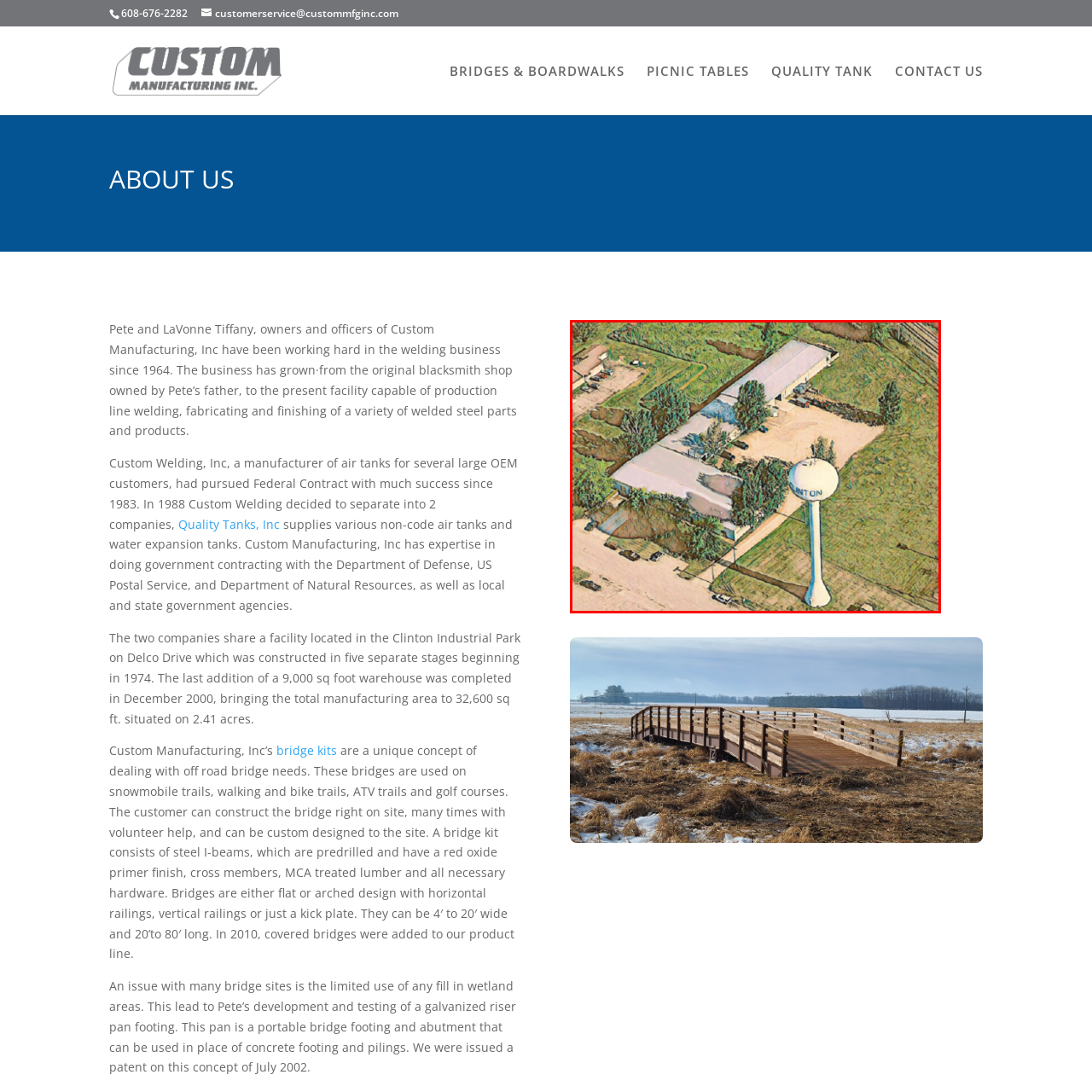What is located in the foreground of the image?
Please observe the details within the red bounding box in the image and respond to the question with a detailed explanation based on what you see.

The caption highlights the Clinton water tower as a prominent feature in the foreground of the image, which adds a sense of place and community to the scene.